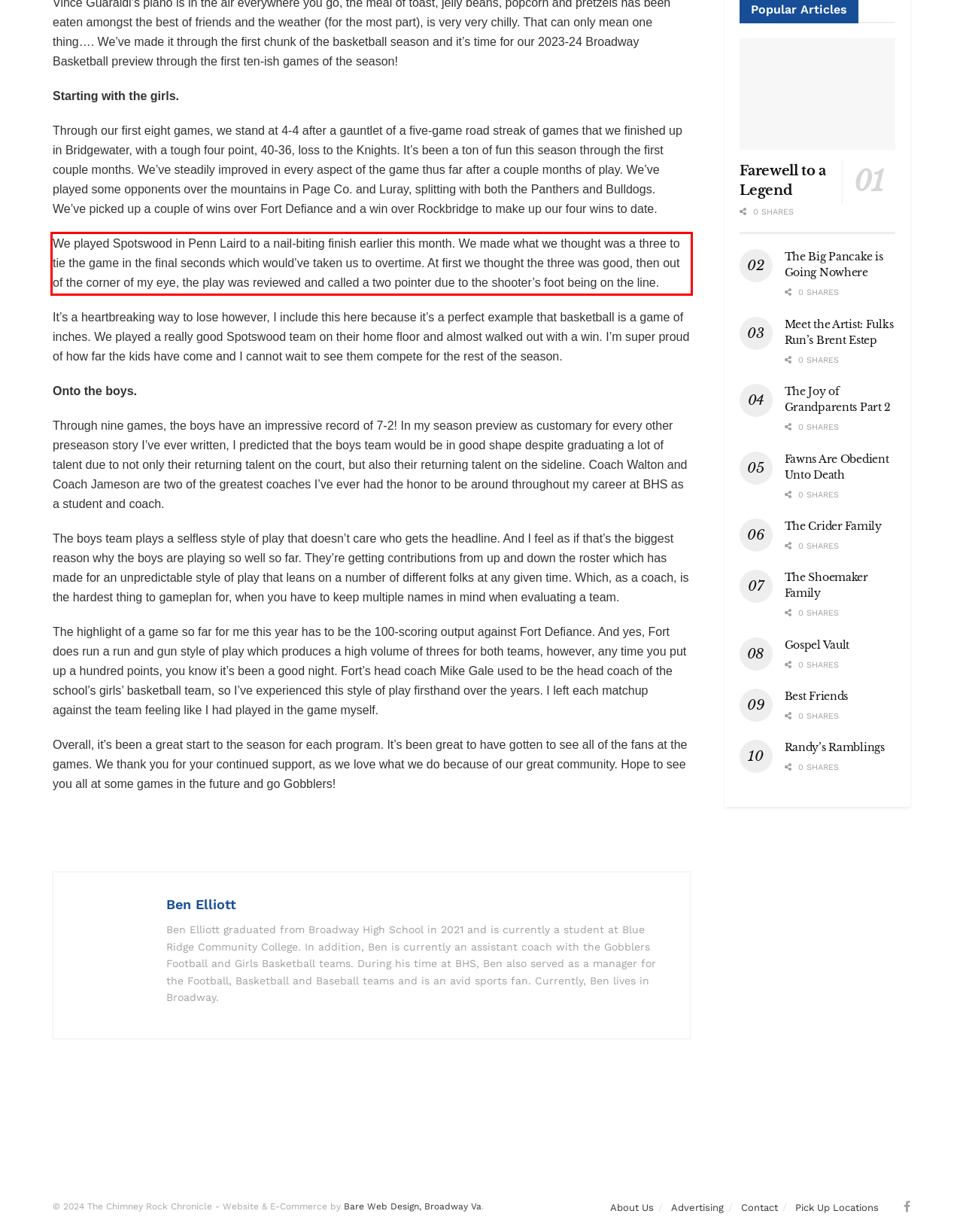Examine the screenshot of the webpage, locate the red bounding box, and generate the text contained within it.

We played Spotswood in Penn Laird to a nail-biting finish earlier this month. We made what we thought was a three to tie the game in the final seconds which would’ve taken us to overtime. At first we thought the three was good, then out of the corner of my eye, the play was reviewed and called a two pointer due to the shooter’s foot being on the line.